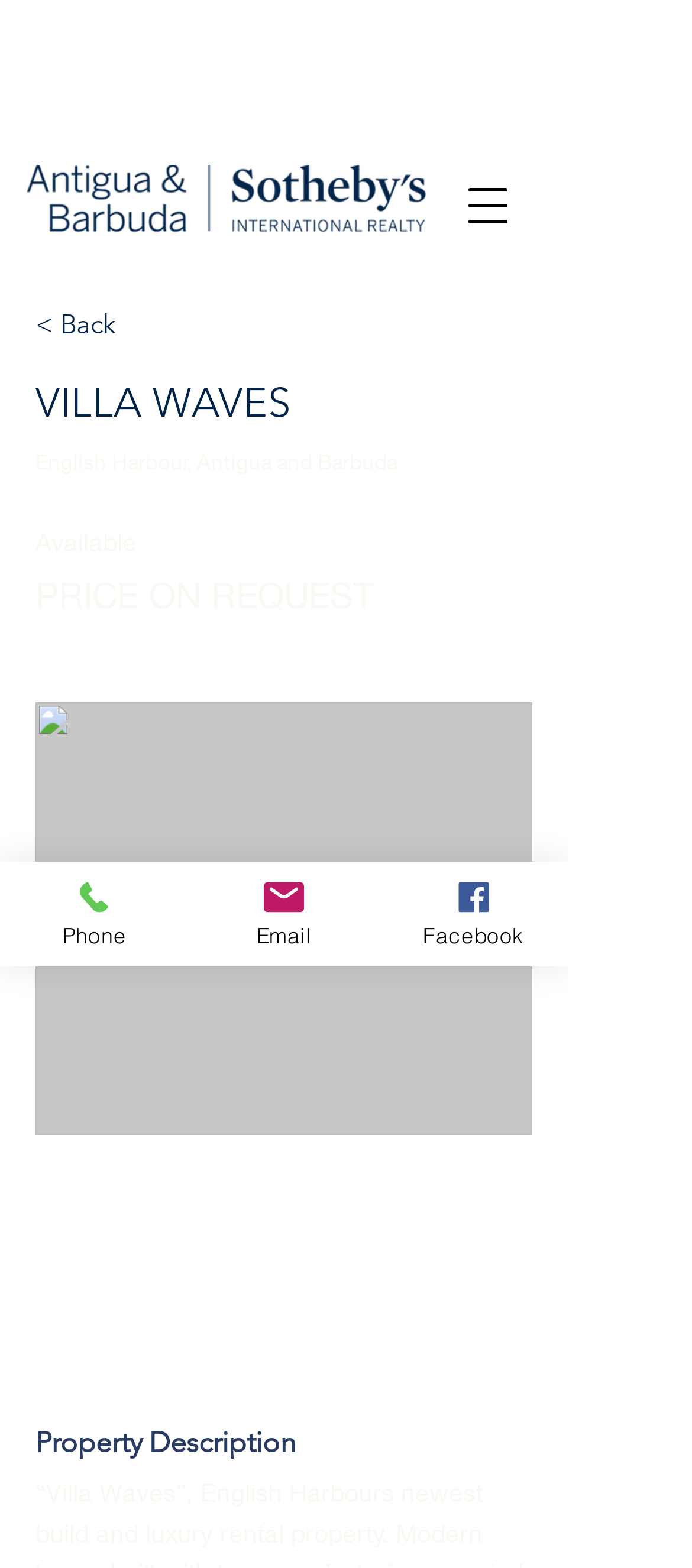Give the bounding box coordinates for the element described as: "aria-label="Open navigation menu"".

[0.641, 0.103, 0.769, 0.159]